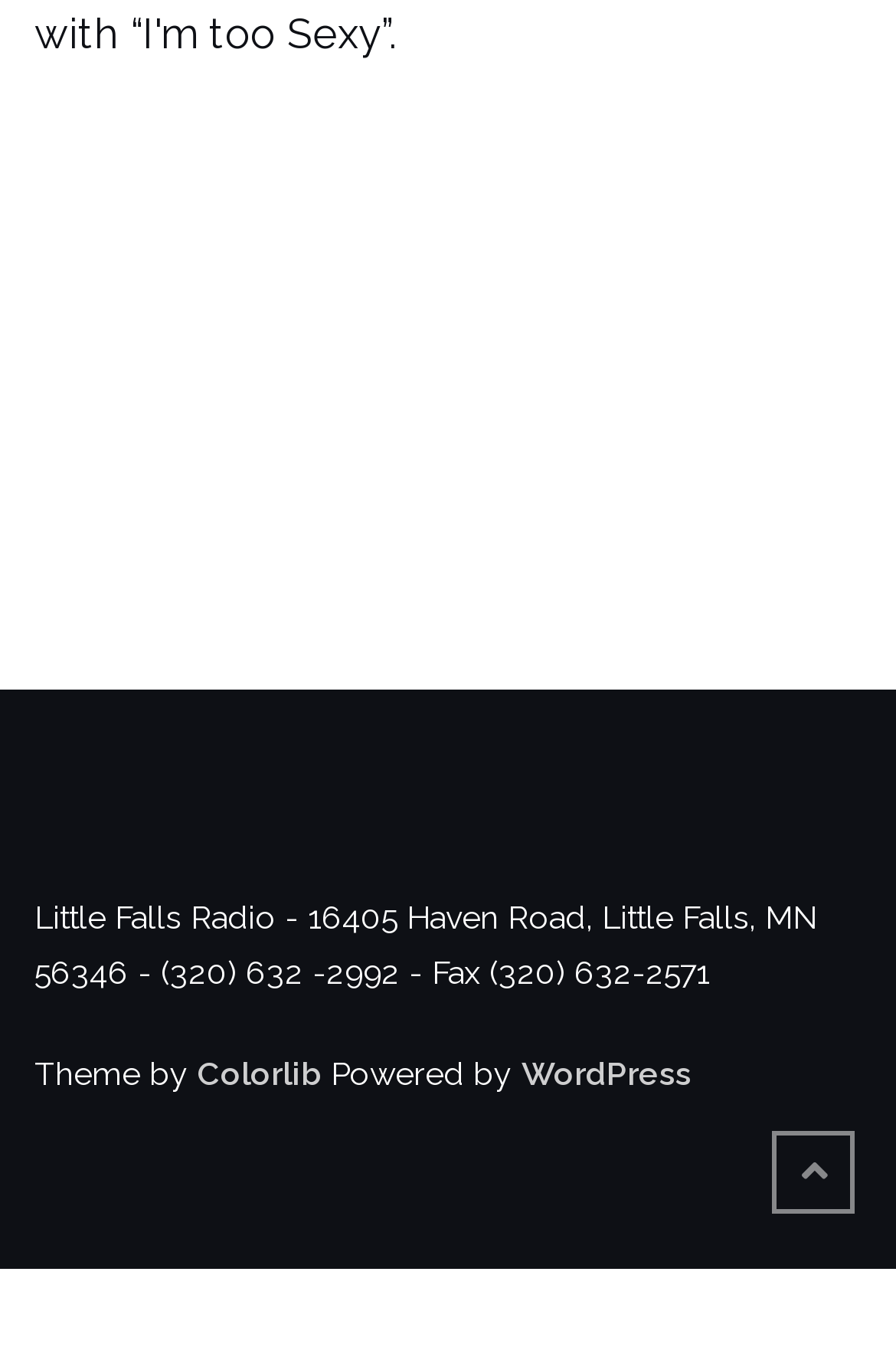What is the theme of the website by?
Using the image, give a concise answer in the form of a single word or short phrase.

Colorlib